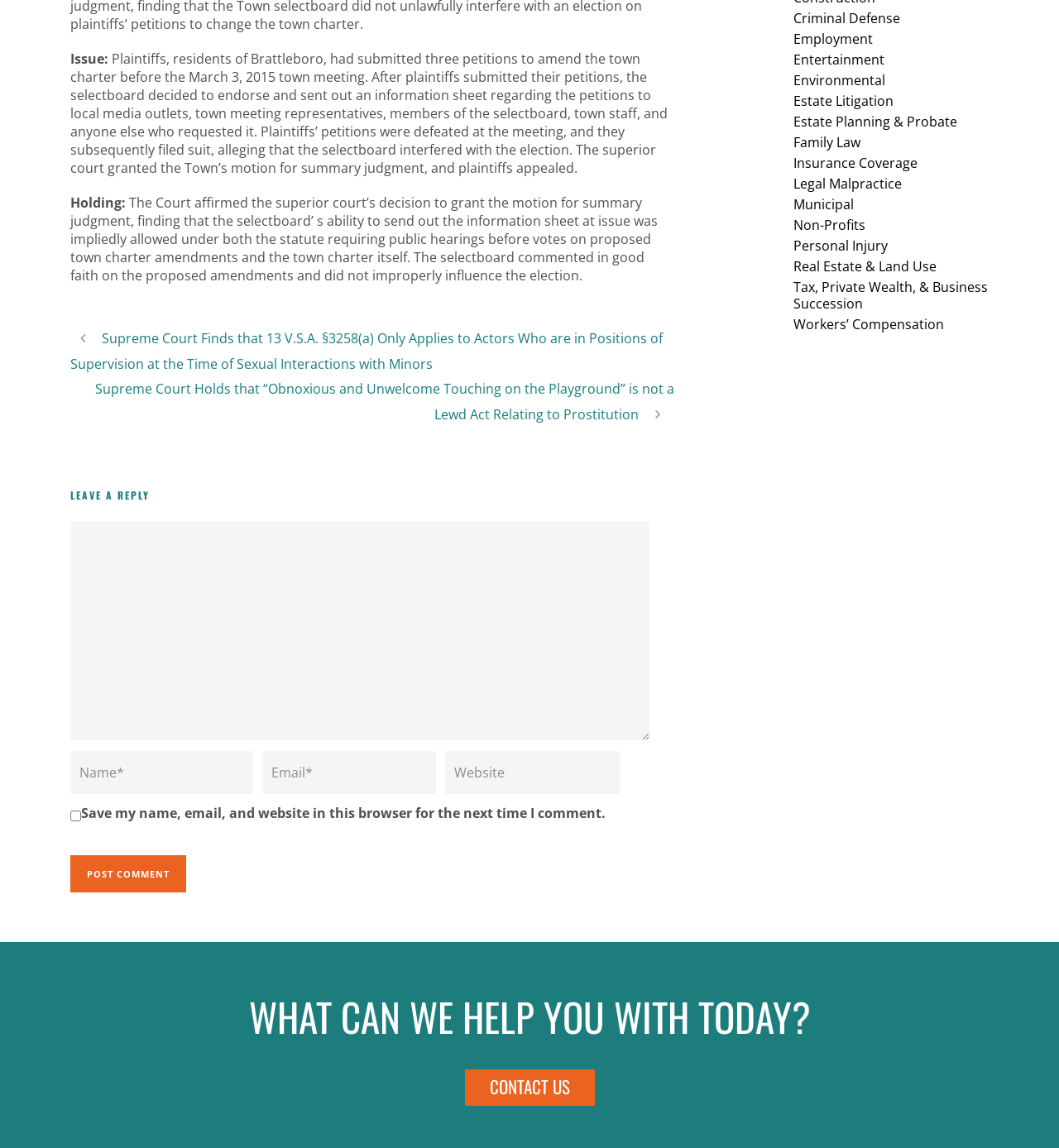Determine the bounding box for the HTML element described here: "Non-Profits". The coordinates should be given as [left, top, right, bottom] with each number being a float between 0 and 1.

[0.749, 0.188, 0.817, 0.204]